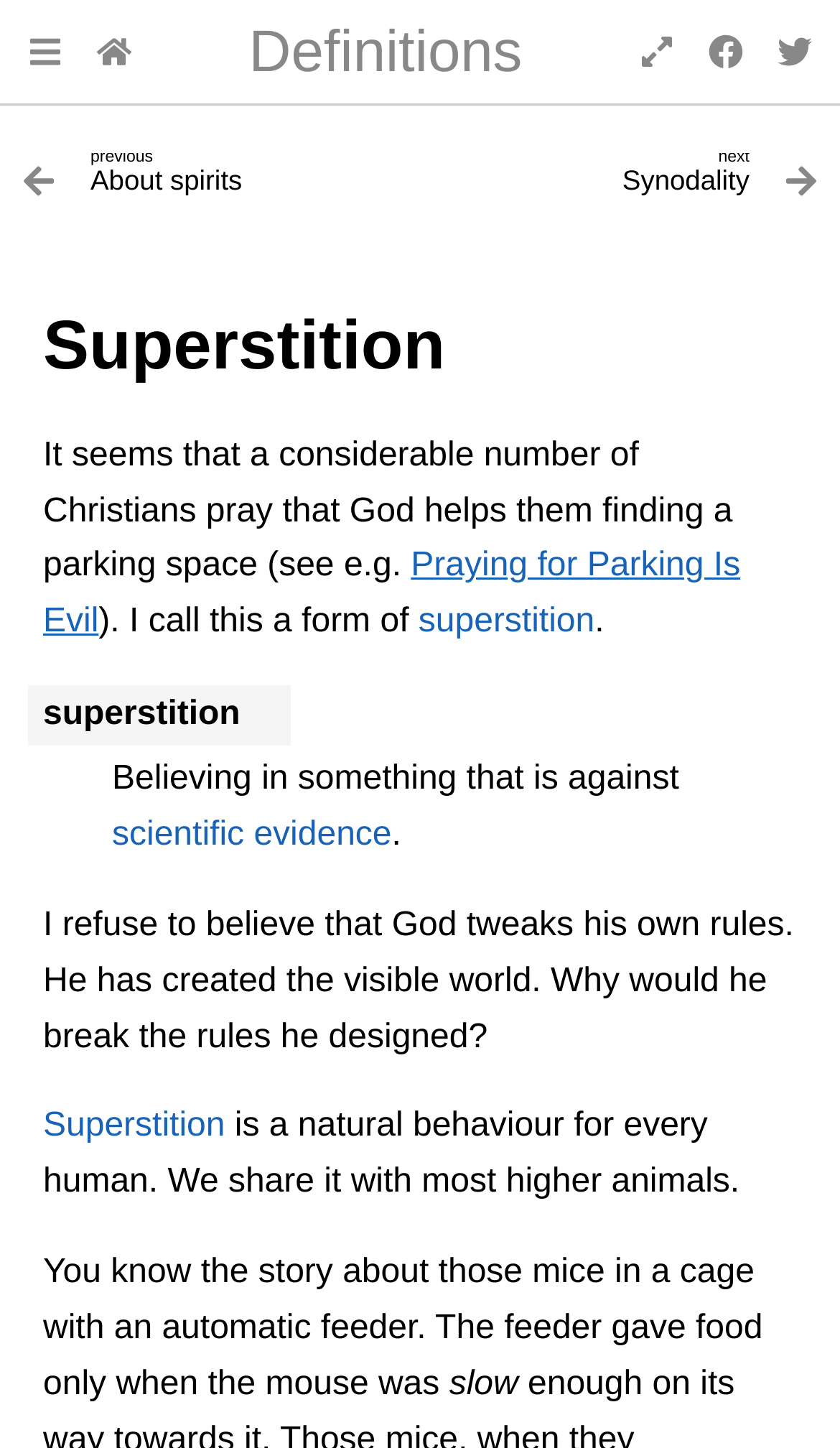Could you locate the bounding box coordinates for the section that should be clicked to accomplish this task: "Go to previous topic".

[0.041, 0.446, 0.205, 0.542]